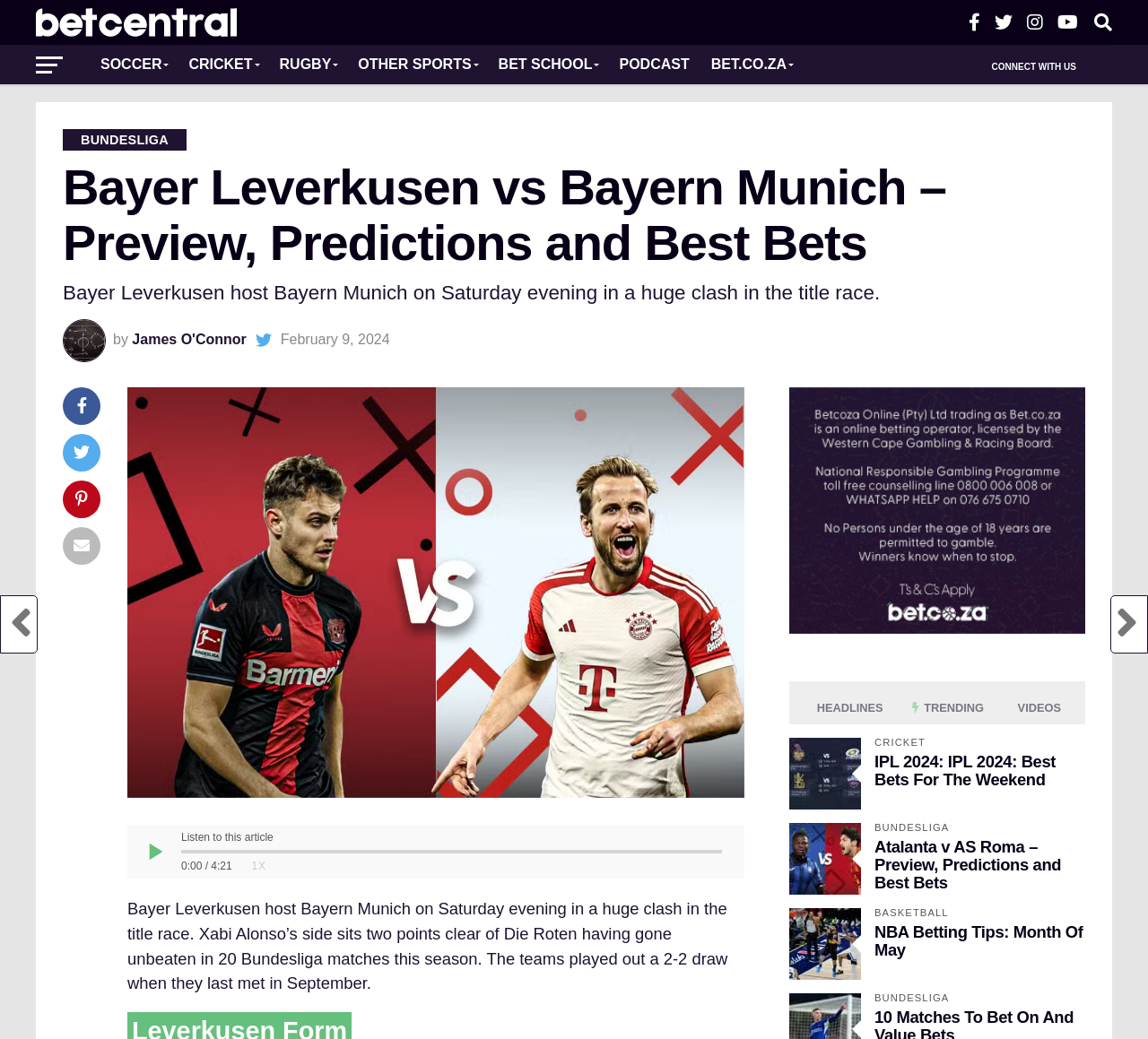Identify and provide the bounding box coordinates of the UI element described: "parent_node: Bet Central". The coordinates should be formatted as [left, top, right, bottom], with each number being a float between 0 and 1.

[0.021, 0.031, 0.216, 0.046]